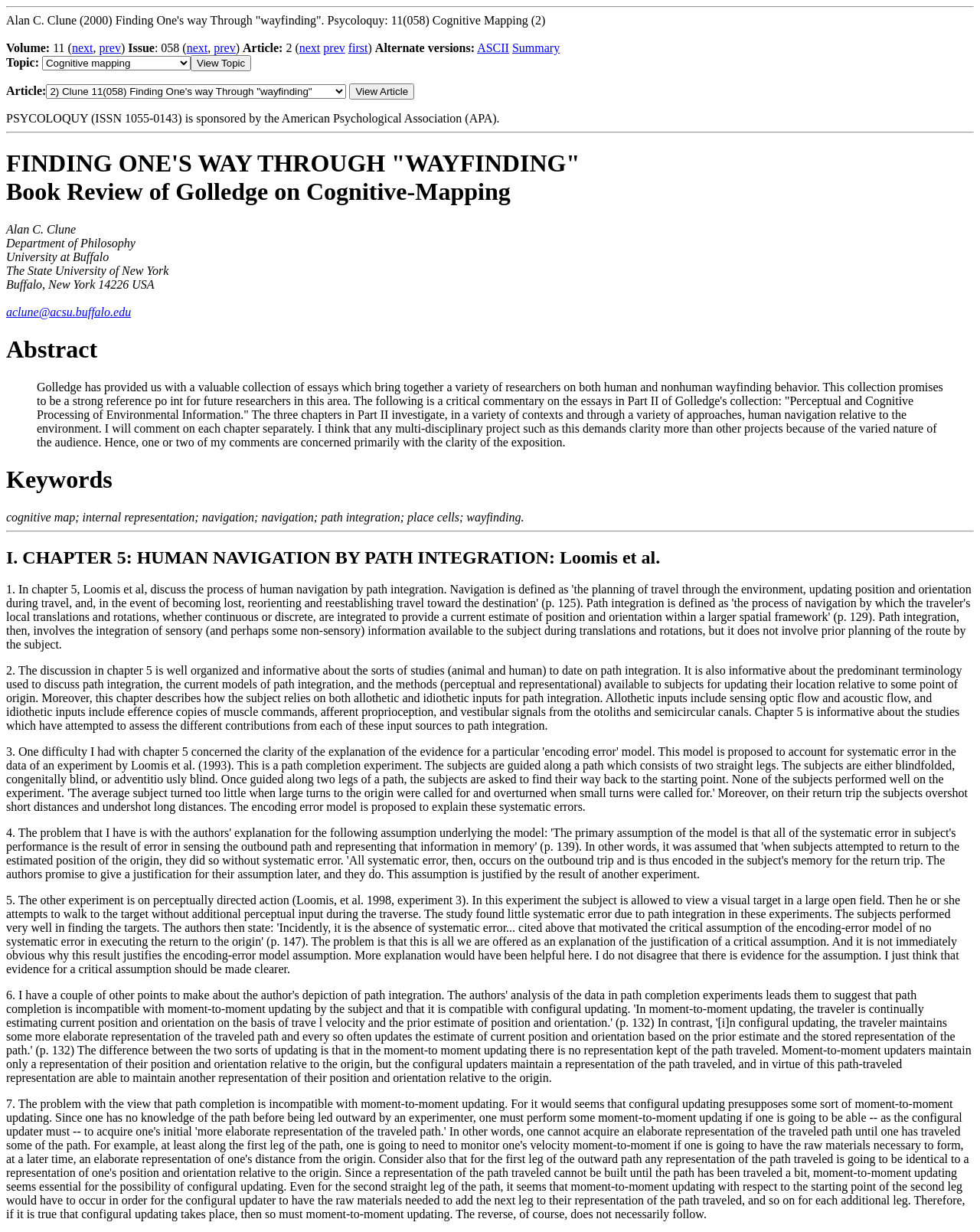Respond to the question below with a single word or phrase: What is the volume of the article?

11